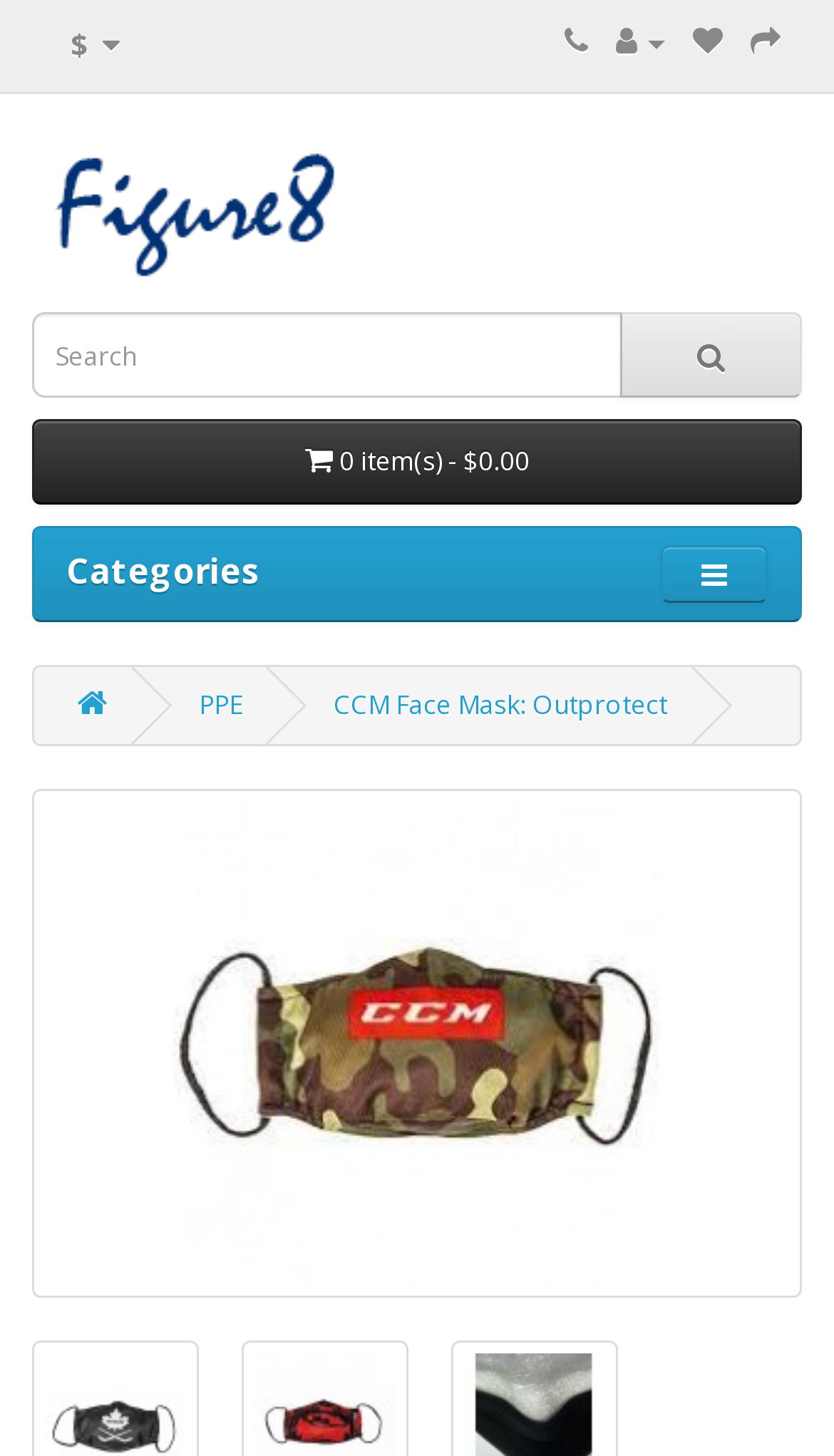Give a detailed account of the webpage.

The webpage is about CCM Face Mask: Outprotect, with a prominent title at the top. On the top-left corner, there is a button with a dollar sign and a shopping cart icon. To the right of this button, there are several social media links, represented by icons, aligned horizontally. 

Below the title, there is a logo of "Figure 8 Skate Specialists" on the left, accompanied by an image. On the right side of the logo, there is a search bar with a magnifying glass button. 

Underneath the search bar, there is a button displaying the number of items in the shopping cart and the total cost. 

On the left side of the page, there is a section labeled "Categories" with several links, including "PPE" and "CCM Face Mask: Outprotect". 

At the bottom of the page, there is a large image of the CCM Face Mask: Outprotect, accompanied by a link to the product.